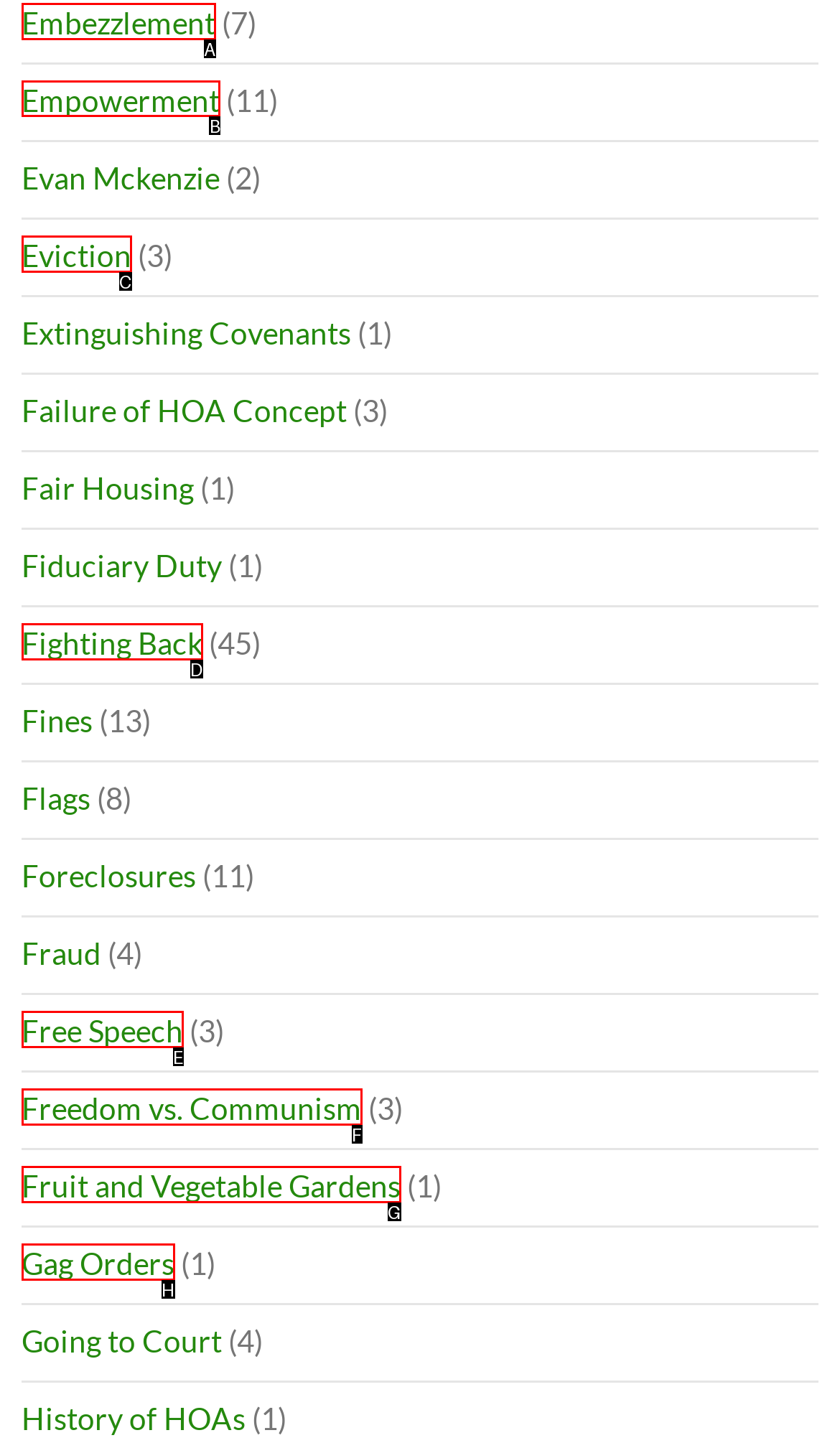For the task: Go to Facebook page, specify the letter of the option that should be clicked. Answer with the letter only.

None